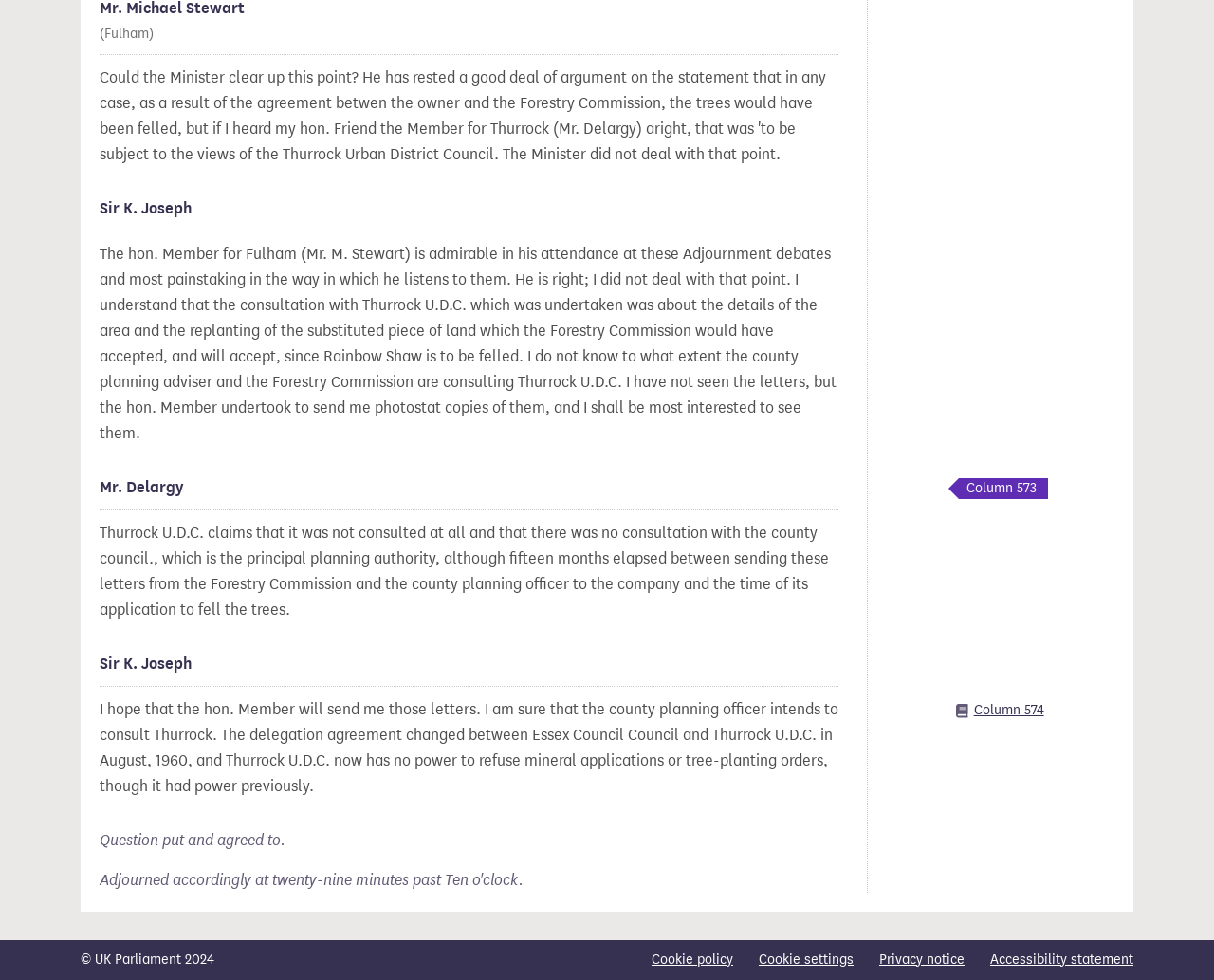Respond with a single word or phrase for the following question: 
Who is speaking in the given text?

Sir K. Joseph